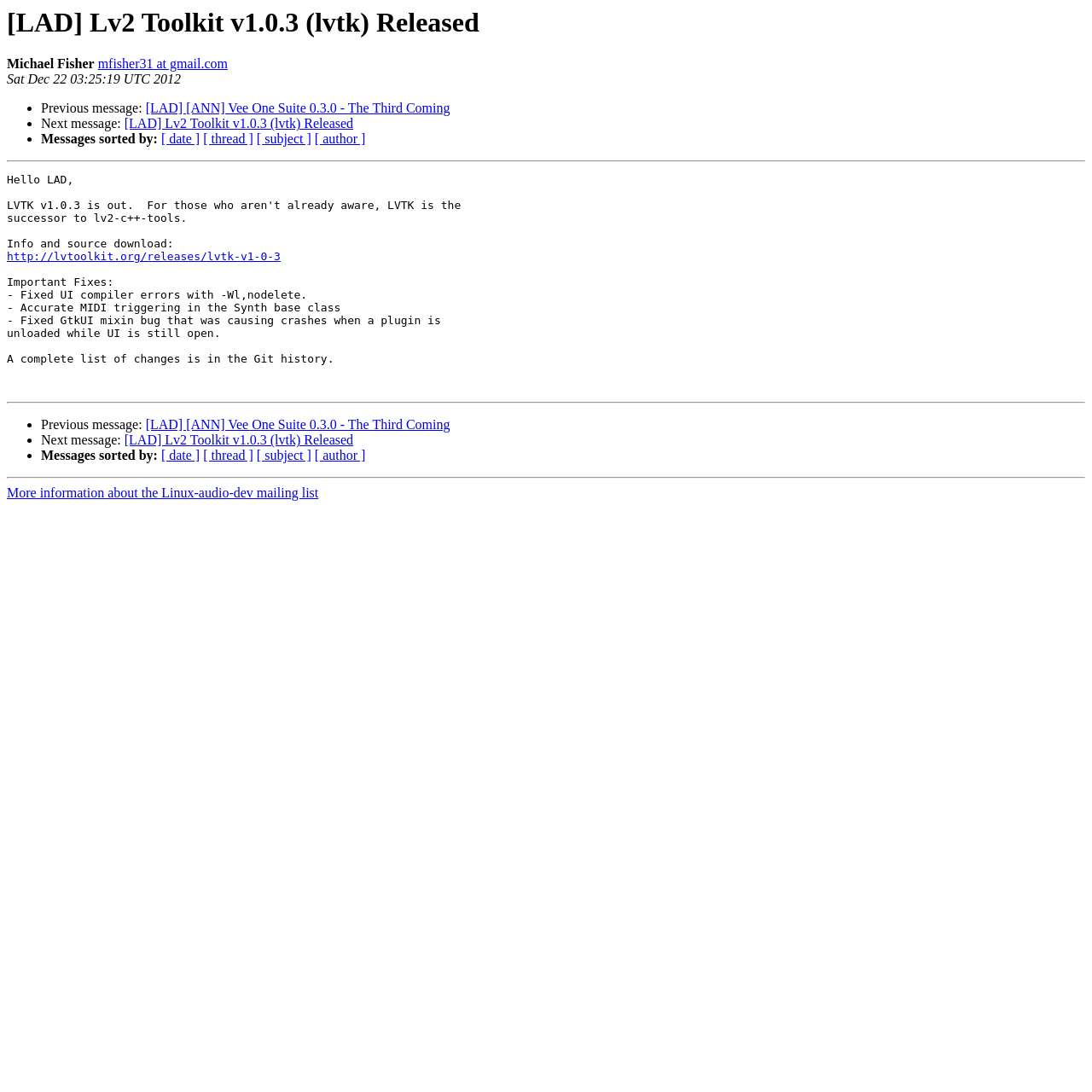What is the URL of the Lv2 Toolkit v1.0.3 release?
Please provide a detailed and comprehensive answer to the question.

I found the URL by looking at the link element with the text 'http://lvtoolkit.org/releases/lvtk-v1-0-3' which is located at [0.006, 0.229, 0.257, 0.241] and is a child of the Root Element.